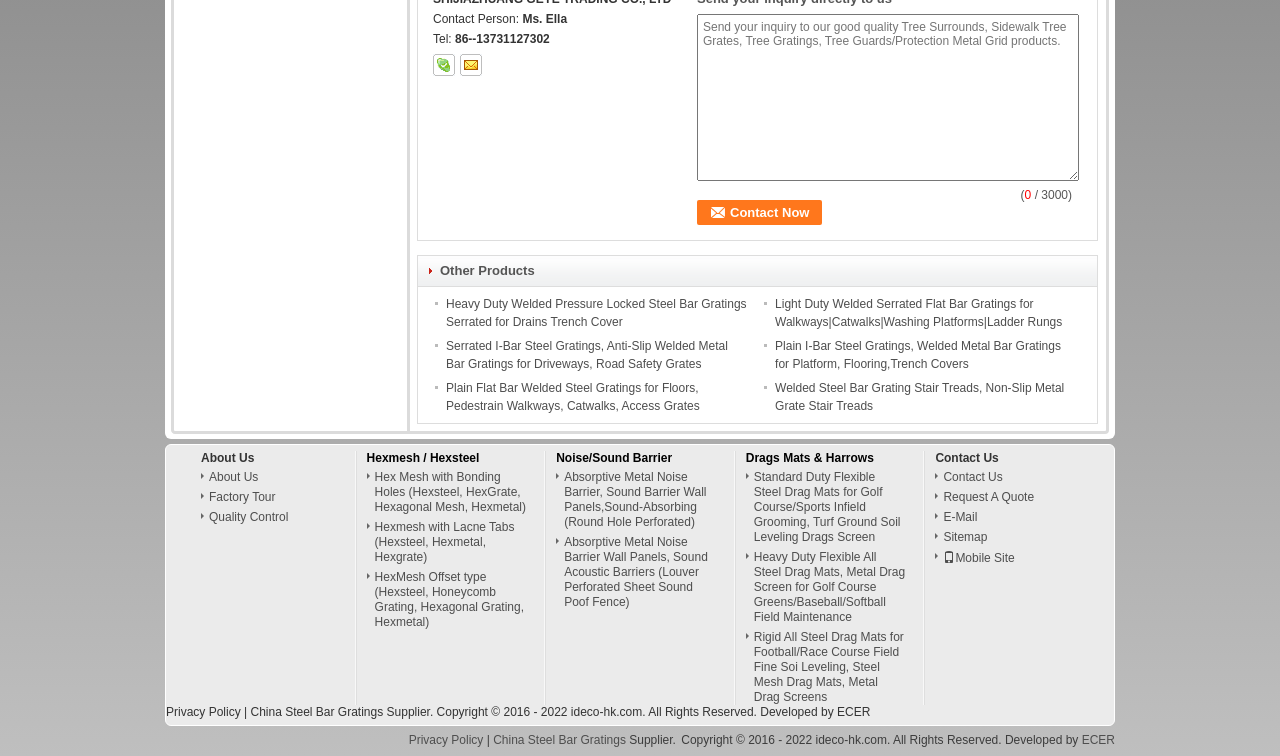Show me the bounding box coordinates of the clickable region to achieve the task as per the instruction: "View Heavy Duty Welded Pressure Locked Steel Bar Gratings Serrated for Drains Trench Cover".

[0.348, 0.393, 0.583, 0.435]